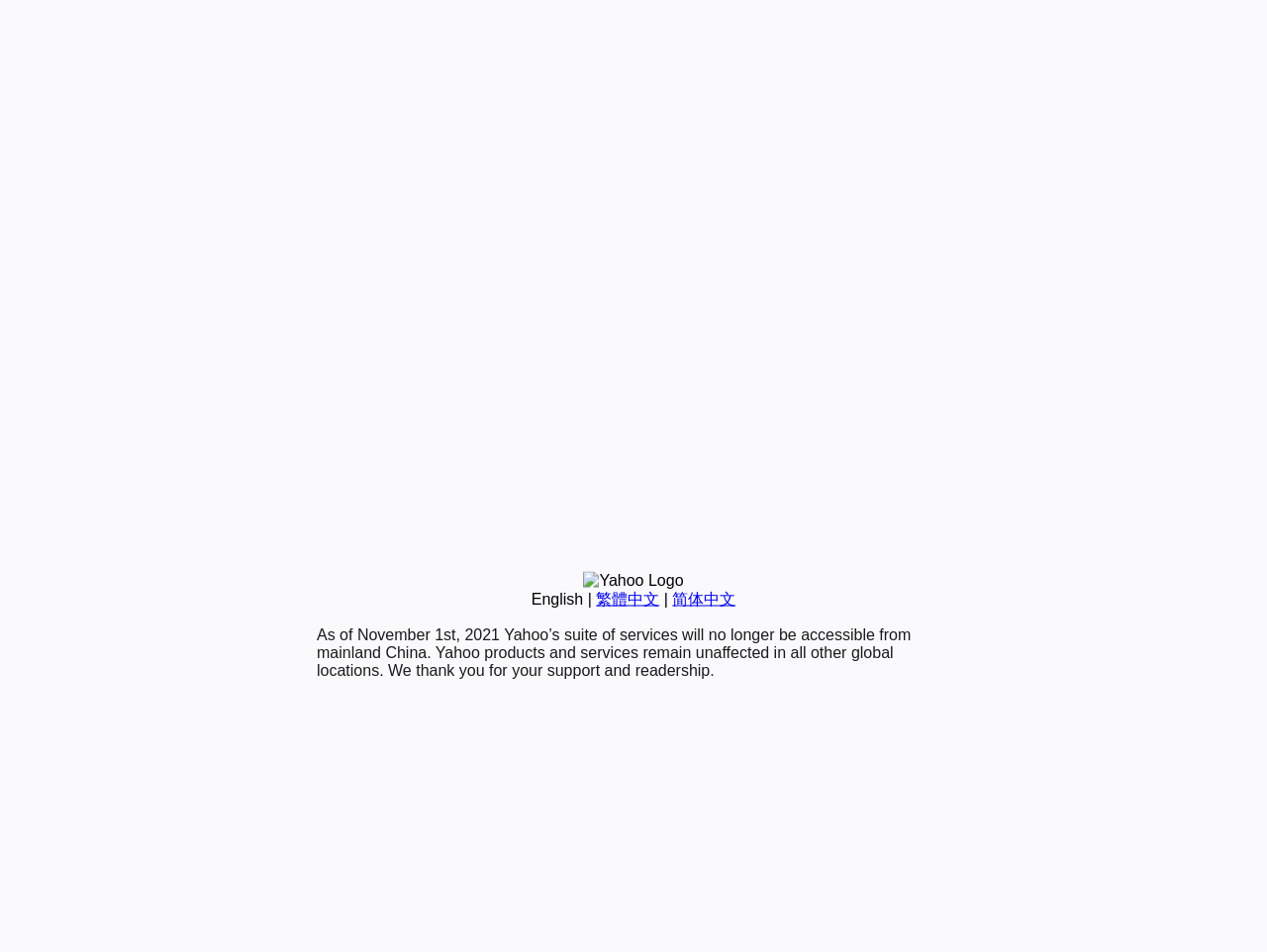Given the webpage screenshot, identify the bounding box of the UI element that matches this description: "繁體中文".

[0.47, 0.62, 0.52, 0.638]